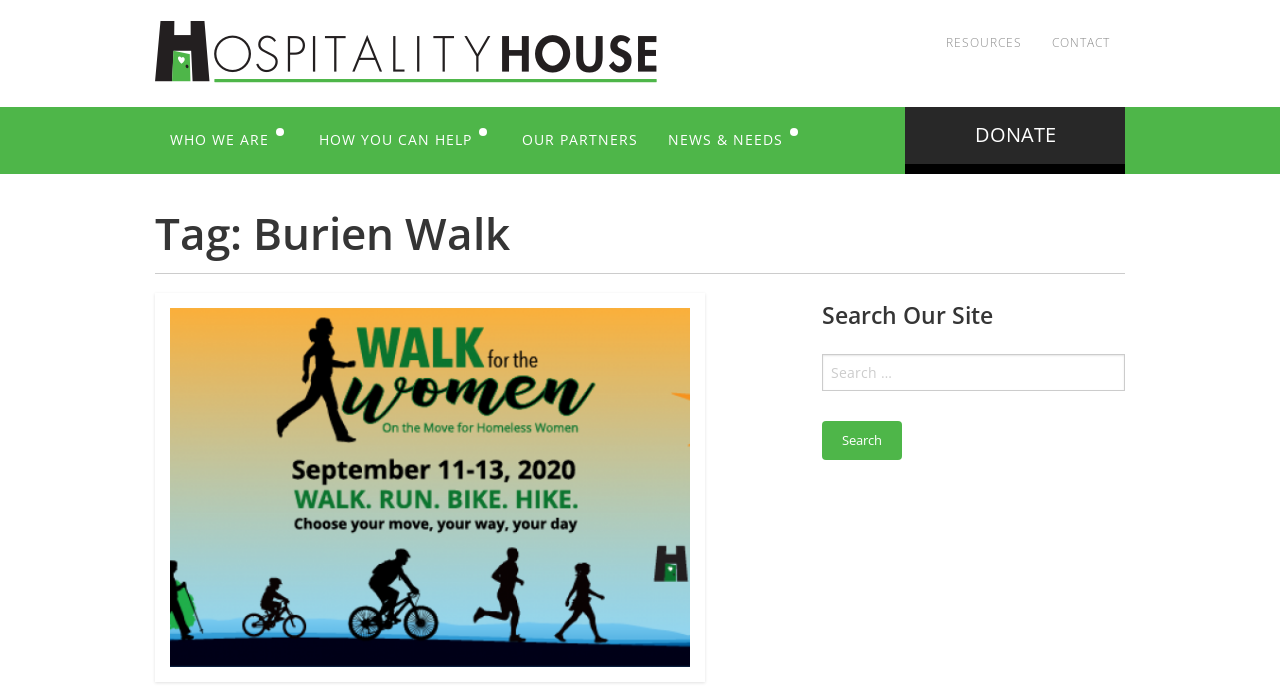Please specify the bounding box coordinates in the format (top-left x, top-left y, bottom-right x, bottom-right y), with values ranging from 0 to 1. Identify the bounding box for the UI component described as follows: The House

[0.129, 0.362, 0.222, 0.427]